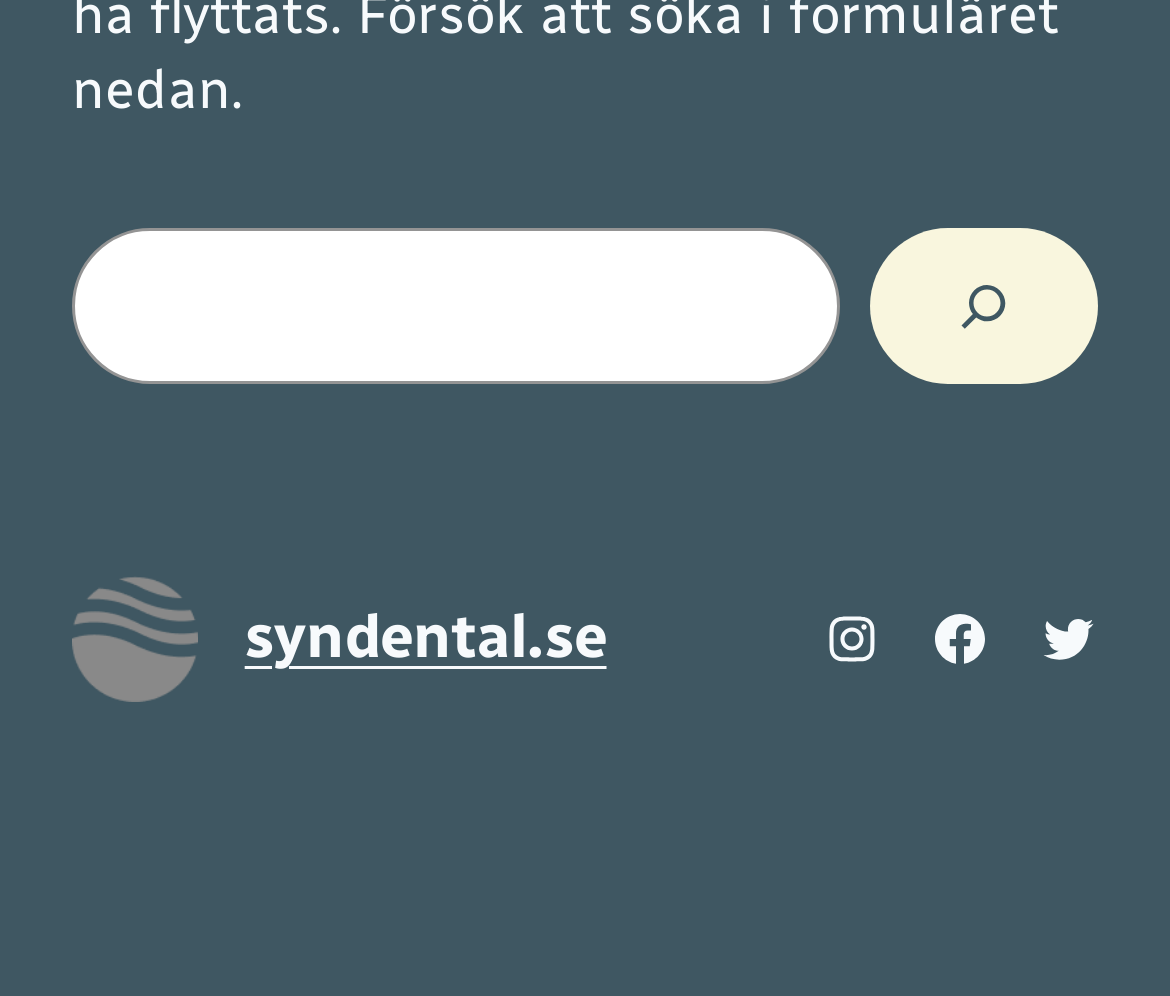Locate the bounding box of the UI element described by: "syndental.se" in the given webpage screenshot.

[0.209, 0.603, 0.518, 0.675]